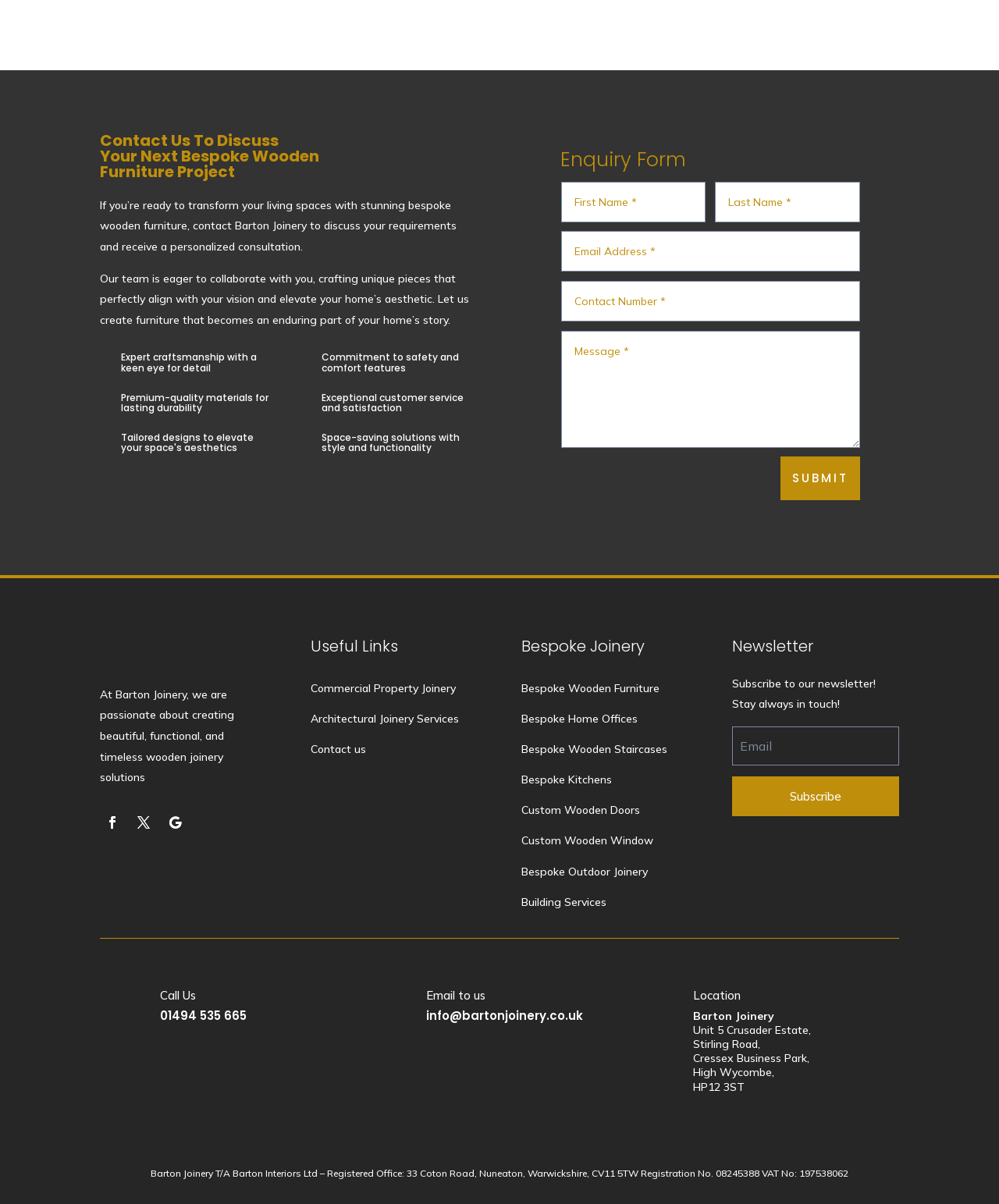Please identify the bounding box coordinates of the element I need to click to follow this instruction: "View New Stories".

None